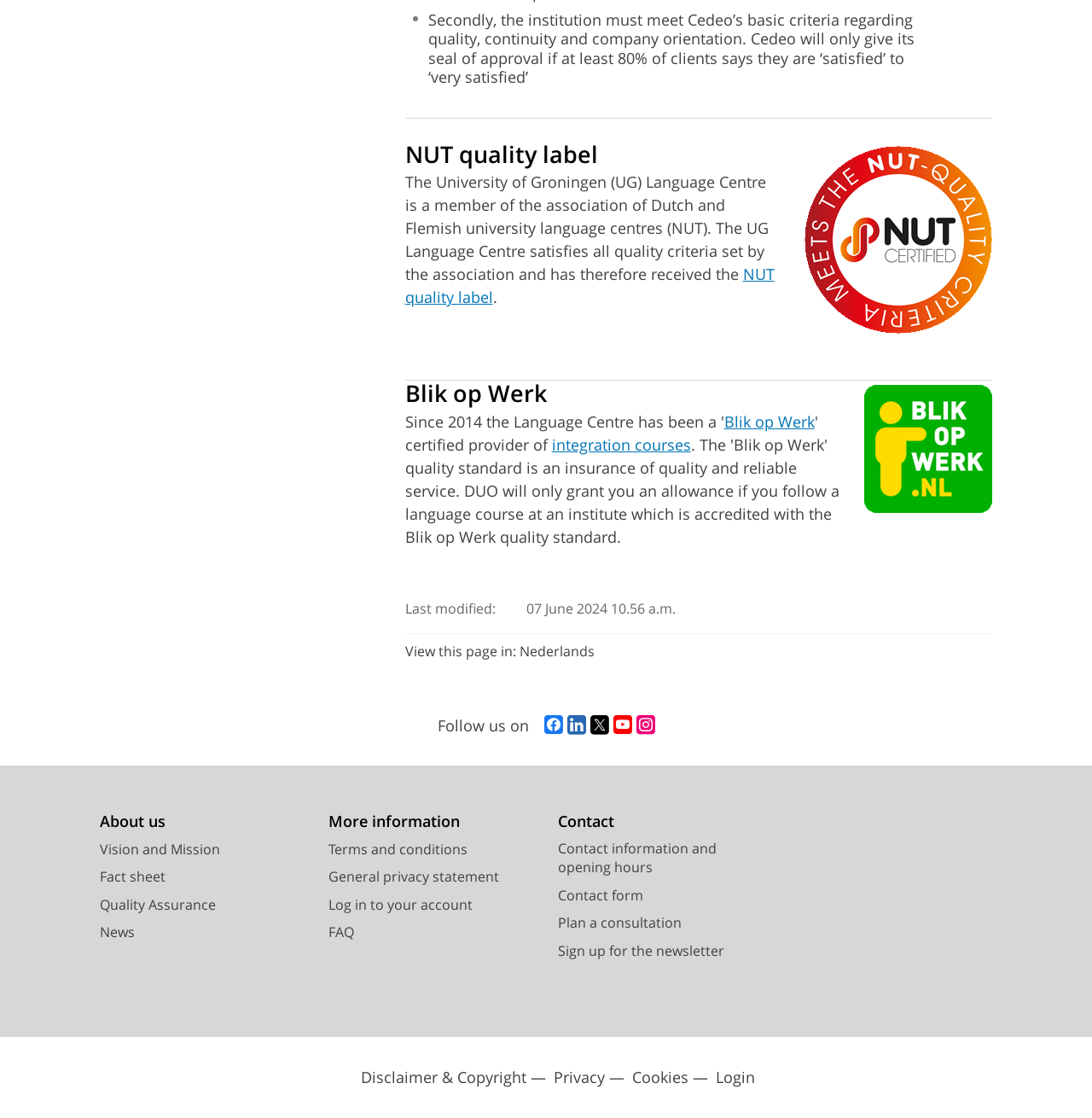What is the last modified date of the page?
Please give a detailed and elaborate answer to the question.

The answer can be found in the LayoutTableCell element with the text '07 June 2024 10.56 a.m.' which is part of the LayoutTableRow element with the text 'Last modified:'.